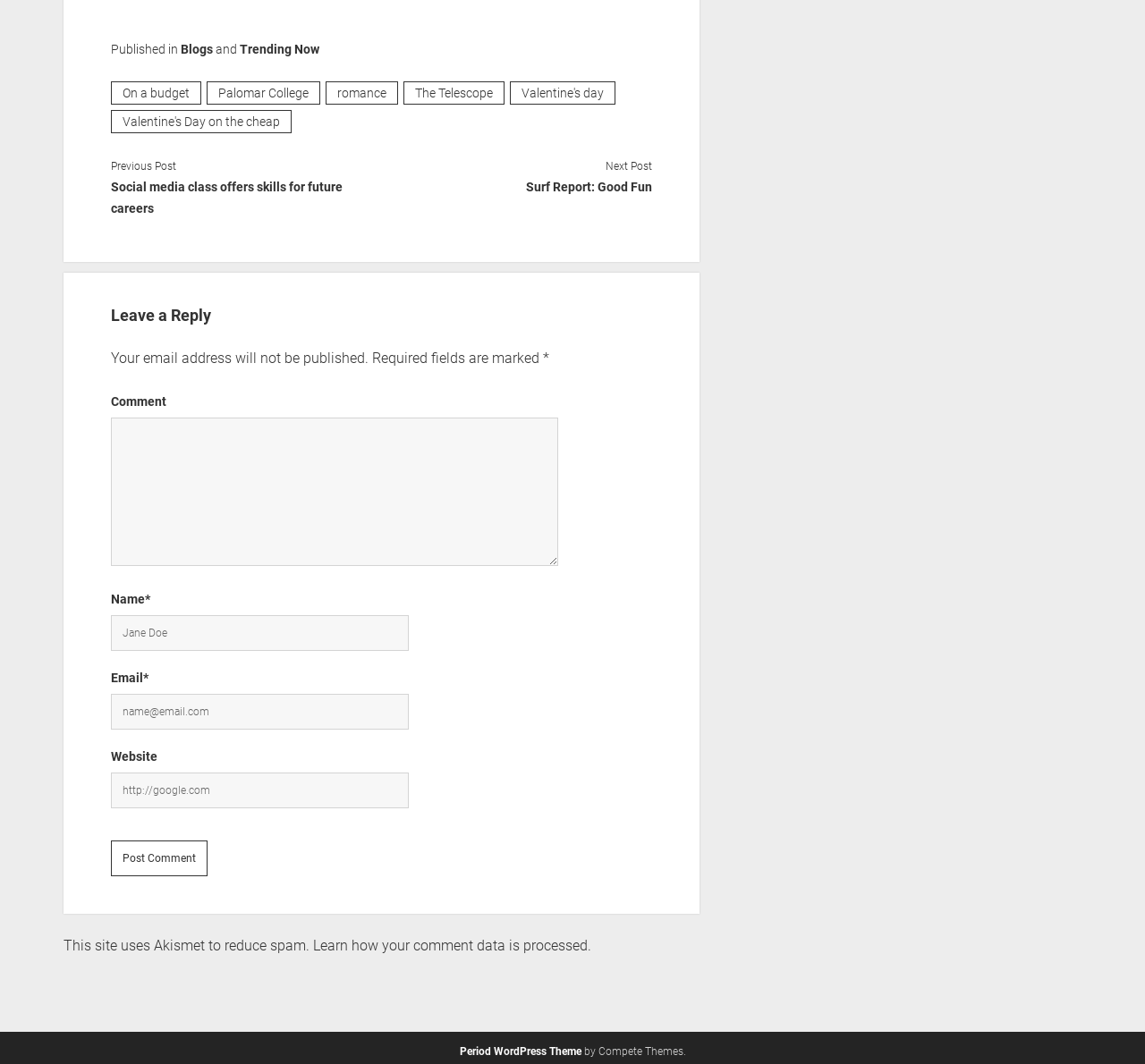What is the label of the first textbox?
Refer to the image and give a detailed response to the question.

The first textbox is labeled as 'Comment' which is a required field, indicated by the 'required: True' attribute. It has a bounding box with coordinates [0.097, 0.387, 0.487, 0.527].